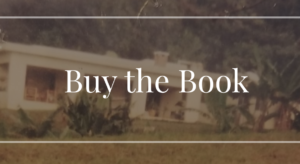Explain the content of the image in detail.

The image features a nostalgic photograph of a house set against a natural backdrop, possibly signifying a personal connection or memory related to the author. Overlaying the image is a prominent text that reads "Buy the Book," indicating a strong call to action for viewers to purchase "Zero First," a memoir by Meaghan Thomas. The serene surroundings and inviting tone of the image complement the invitation, appealing to potential readers who are interested in exploring the author's story.